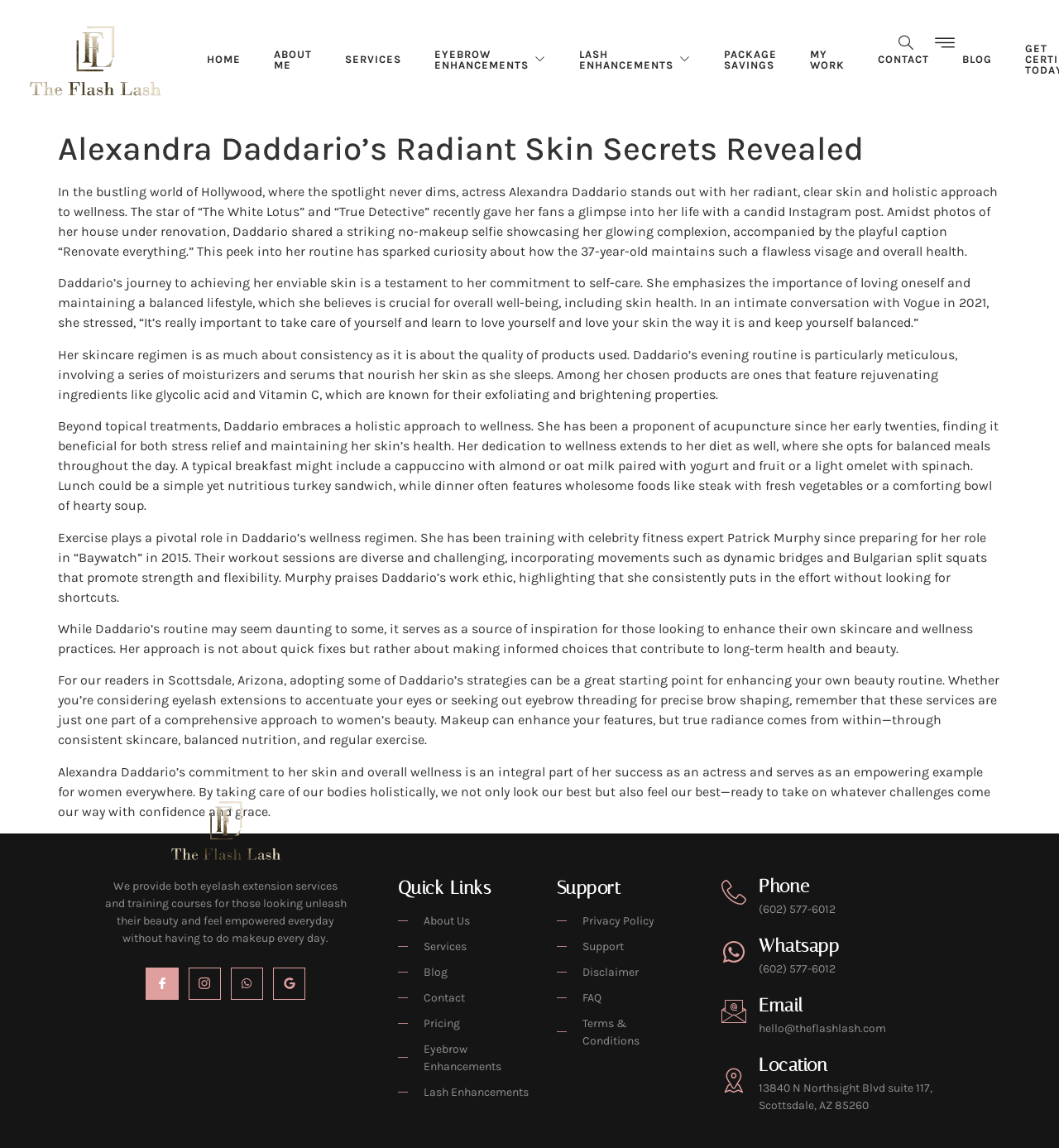Determine the bounding box coordinates for the clickable element to execute this instruction: "Click the 'HOME' link". Provide the coordinates as four float numbers between 0 and 1, i.e., [left, top, right, bottom].

[0.18, 0.022, 0.243, 0.081]